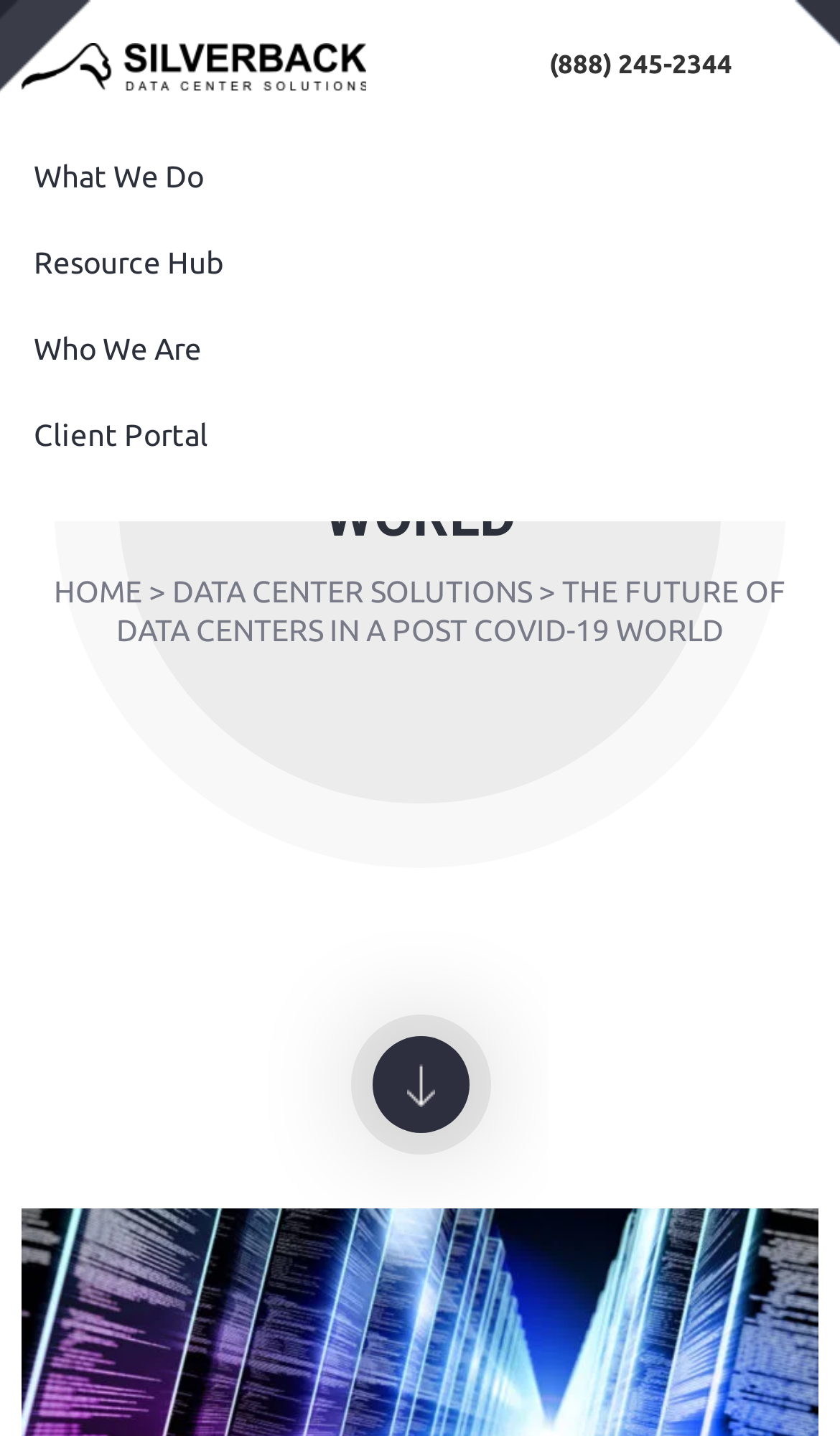Answer succinctly with a single word or phrase:
Where is the 'Skip to main content' link located?

Top left